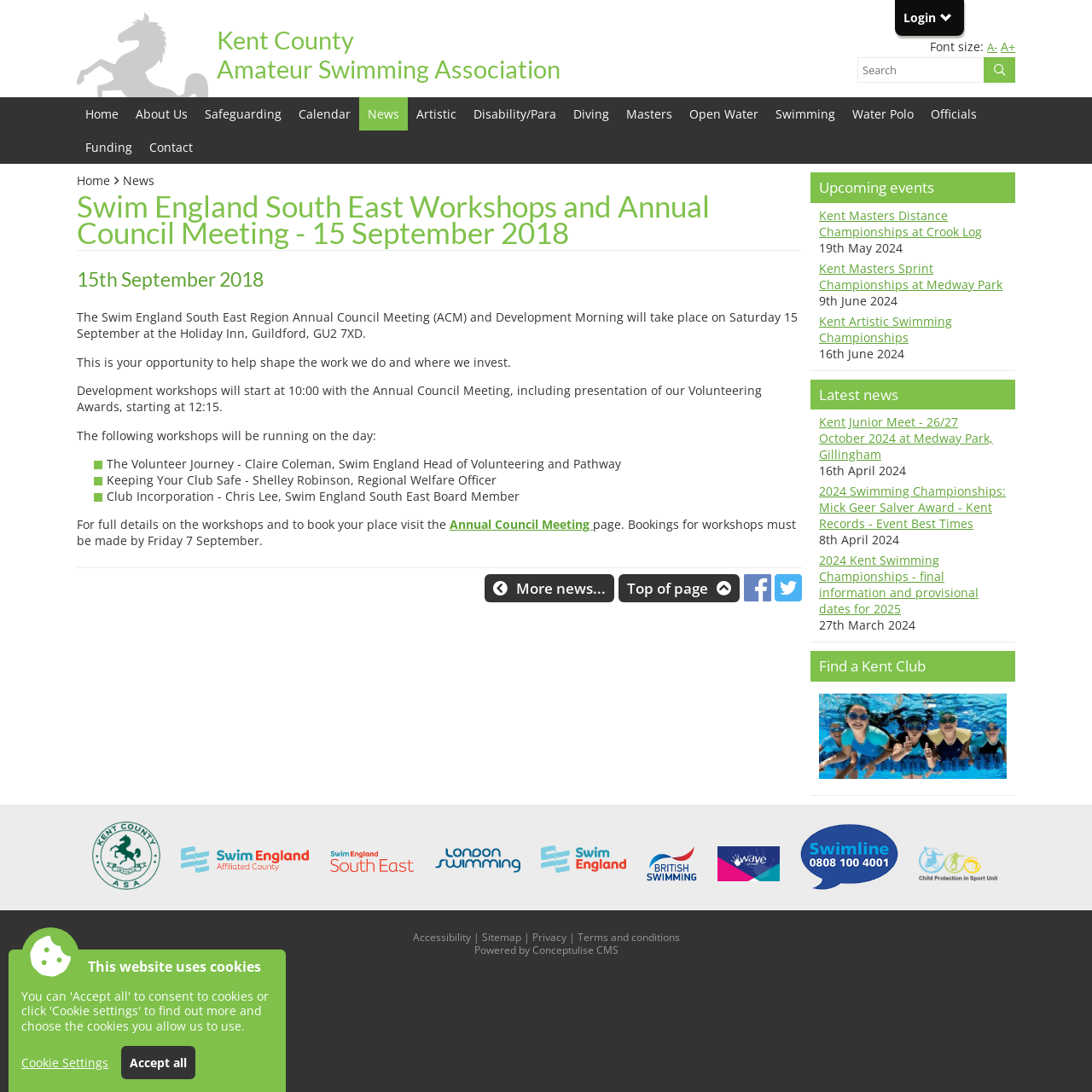What is the date of the Kent Masters Distance Championships?
Offer a detailed and full explanation in response to the question.

According to the webpage, the Kent Masters Distance Championships are scheduled to take place on 19th May 2024, as mentioned in the 'Upcoming events' section.